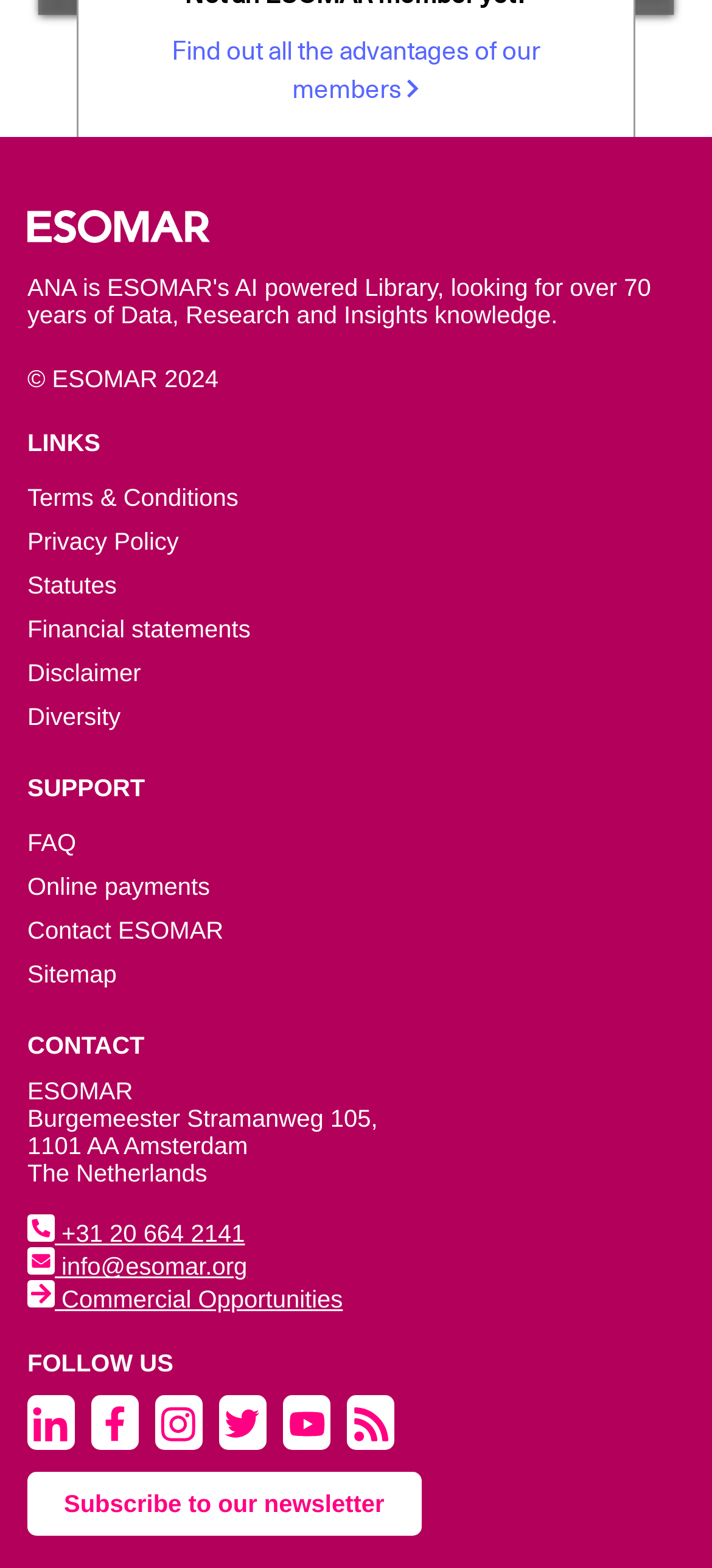Please identify the bounding box coordinates of the element I should click to complete this instruction: 'Subscribe to the newsletter'. The coordinates should be given as four float numbers between 0 and 1, like this: [left, top, right, bottom].

[0.038, 0.938, 0.591, 0.979]